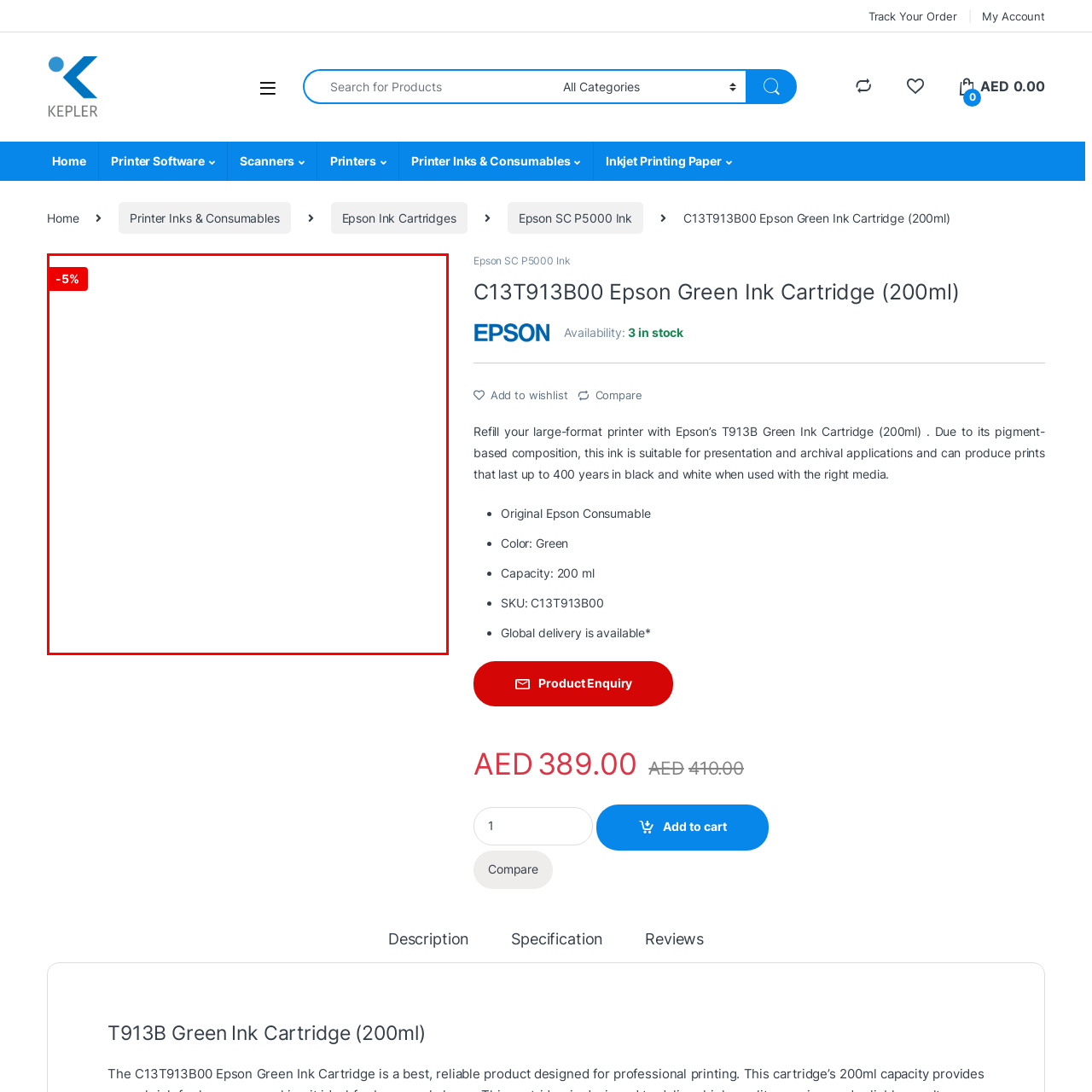What is the primary use of the ink cartridge?
Check the image inside the red boundary and answer the question using a single word or brief phrase.

Large-format printers